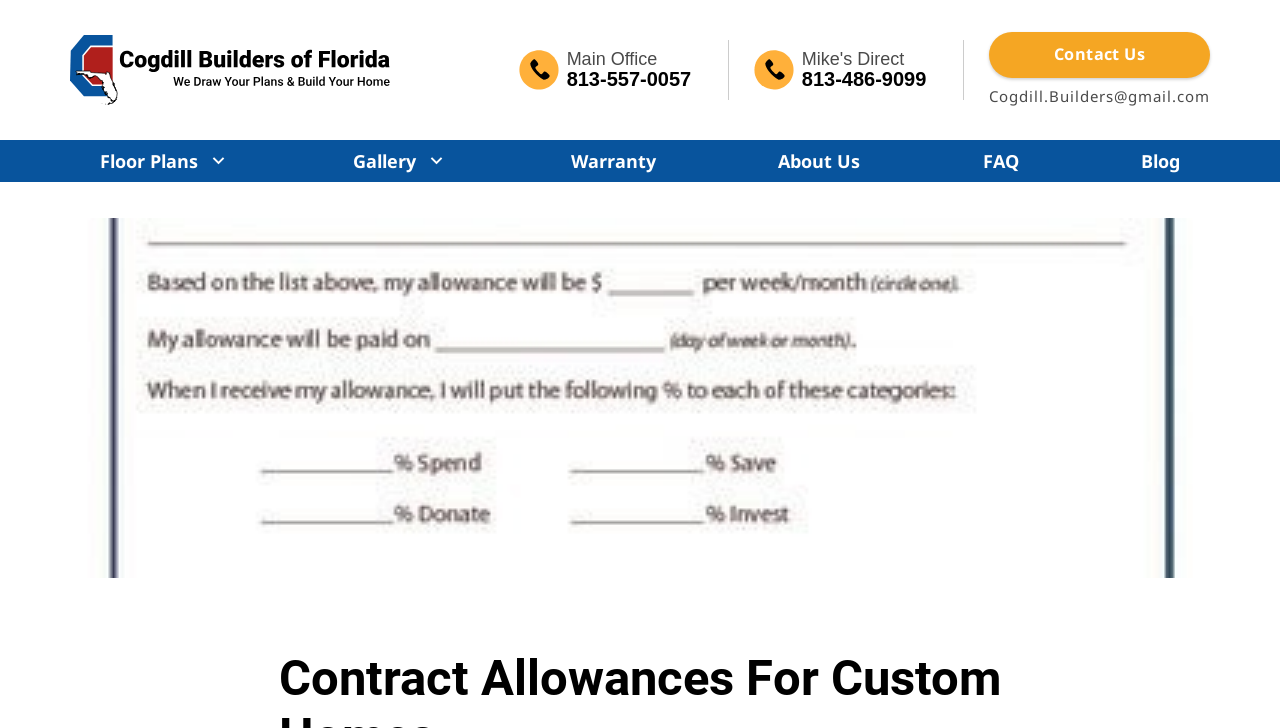Identify the coordinates of the bounding box for the element described below: "alt="Elegant Divi Layouts"". Return the coordinates as four float numbers between 0 and 1: [left, top, right, bottom].

None